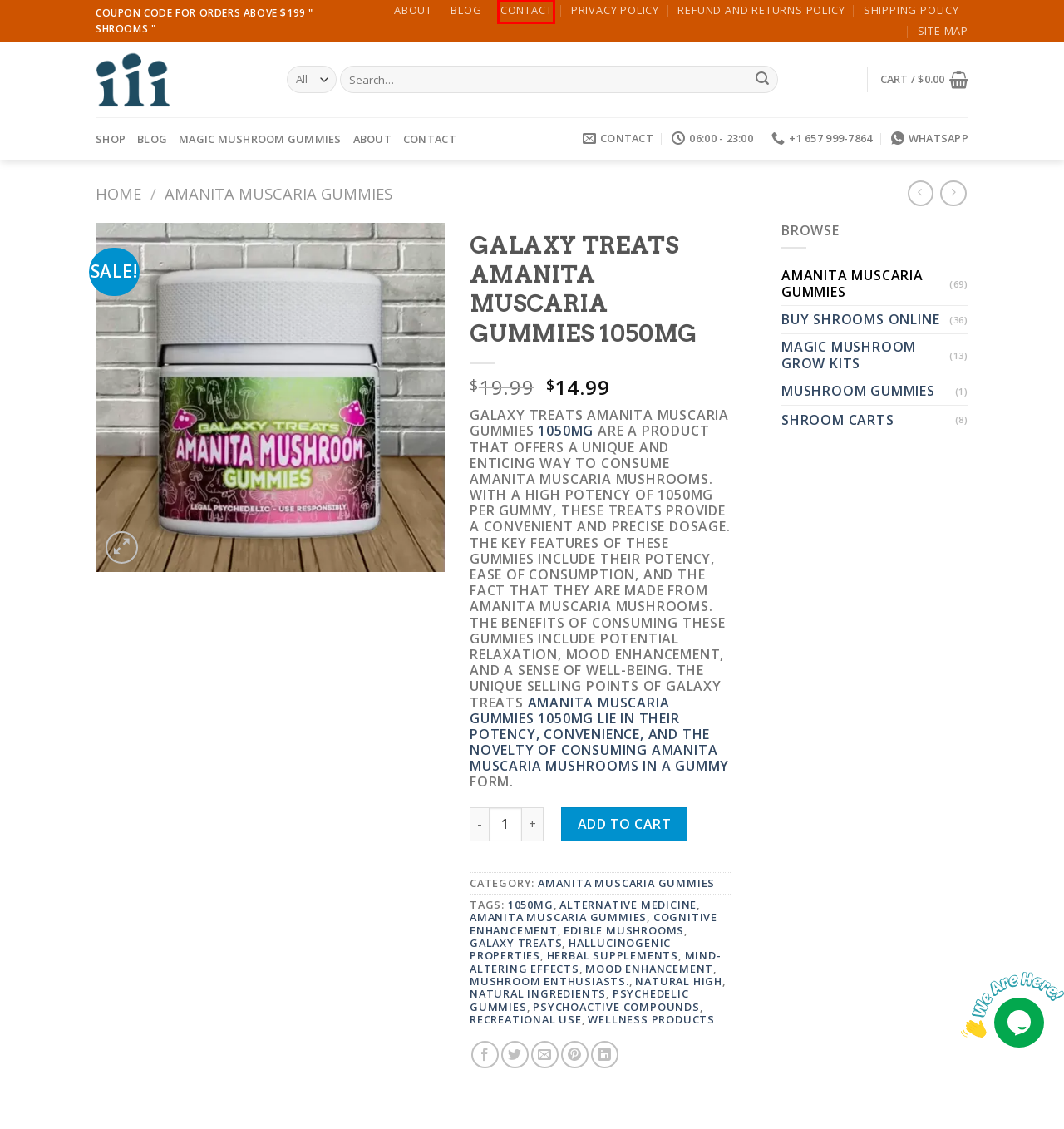You have a screenshot showing a webpage with a red bounding box highlighting an element. Choose the webpage description that best fits the new webpage after clicking the highlighted element. The descriptions are:
A. Blog - Magic Mushrooms Dispensary
B. Contact - Magic Mushrooms Dispensary
C. herbal supplements Archives - Magic Mushrooms Dispensary
D. hallucinogenic properties Archives - Magic Mushrooms Dispensary
E. alternative medicine Archives - Magic Mushrooms Dispensary
F. natural ingredients Archives - Magic Mushrooms Dispensary
G. Refund and Returns Policy - Magic Mushrooms Dispensary
H. edible mushrooms Archives - Magic Mushrooms Dispensary

B